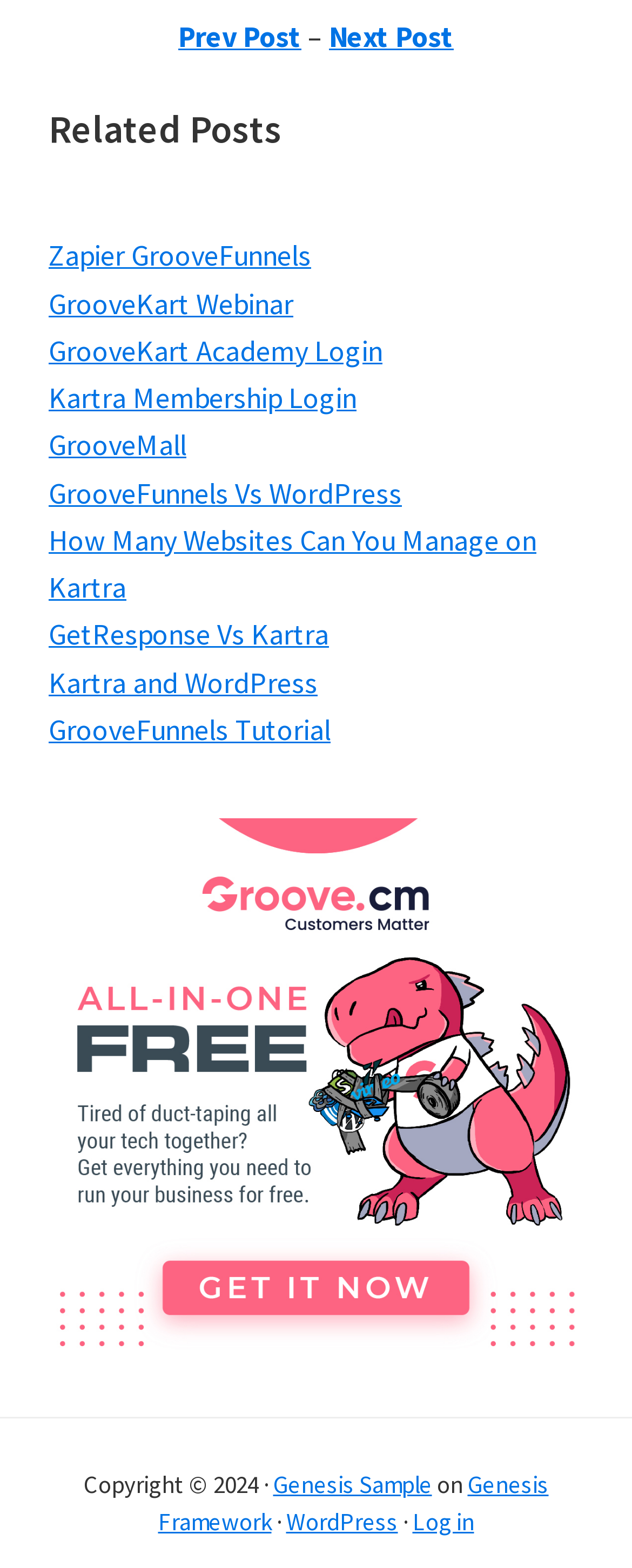Please specify the bounding box coordinates for the clickable region that will help you carry out the instruction: "View GrooveFunnels Tutorial".

[0.077, 0.453, 0.523, 0.477]